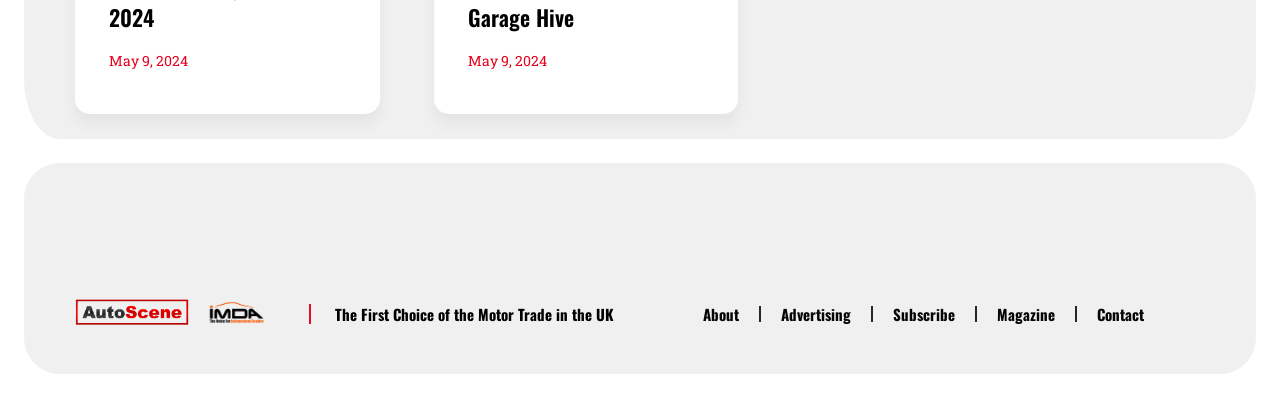Provide a single word or phrase to answer the given question: 
How many links are present in the navigation menu?

6